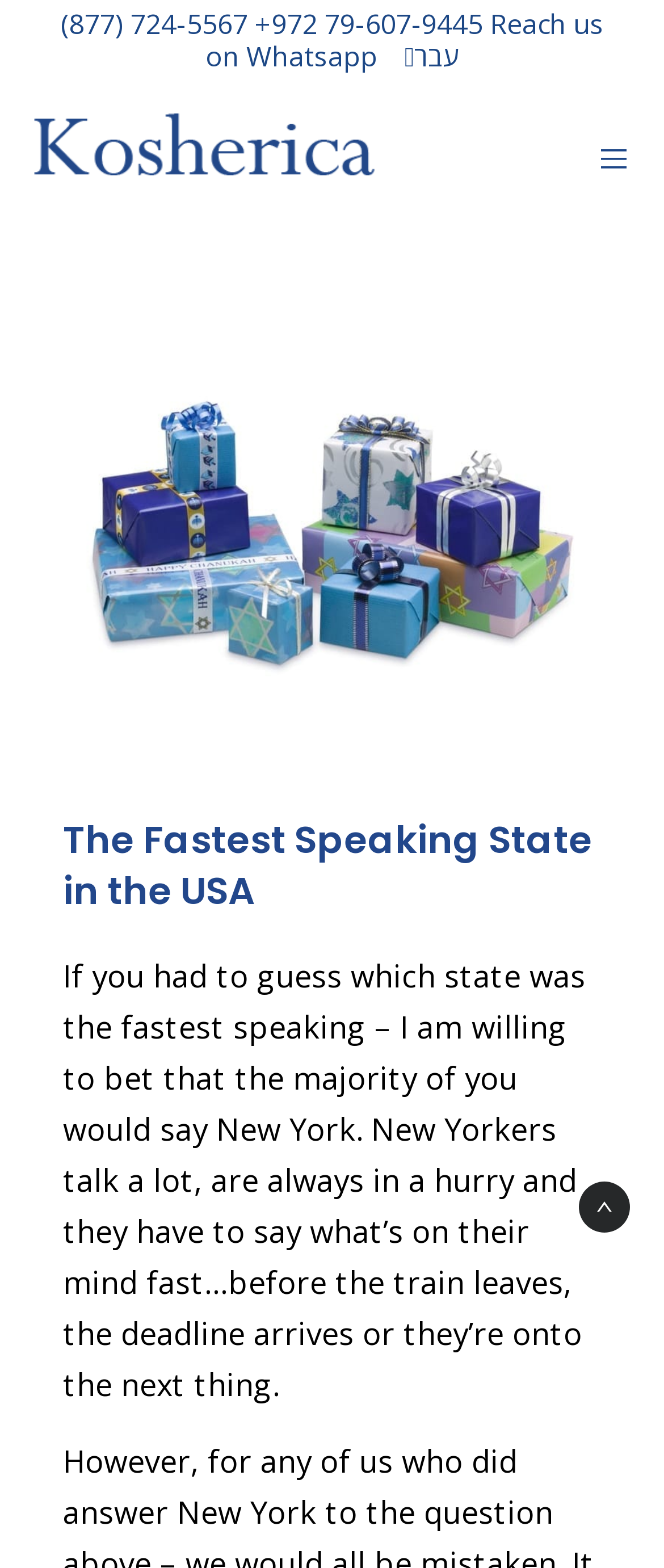Provide a brief response using a word or short phrase to this question:
What language is the link 'עבר' in?

Hebrew